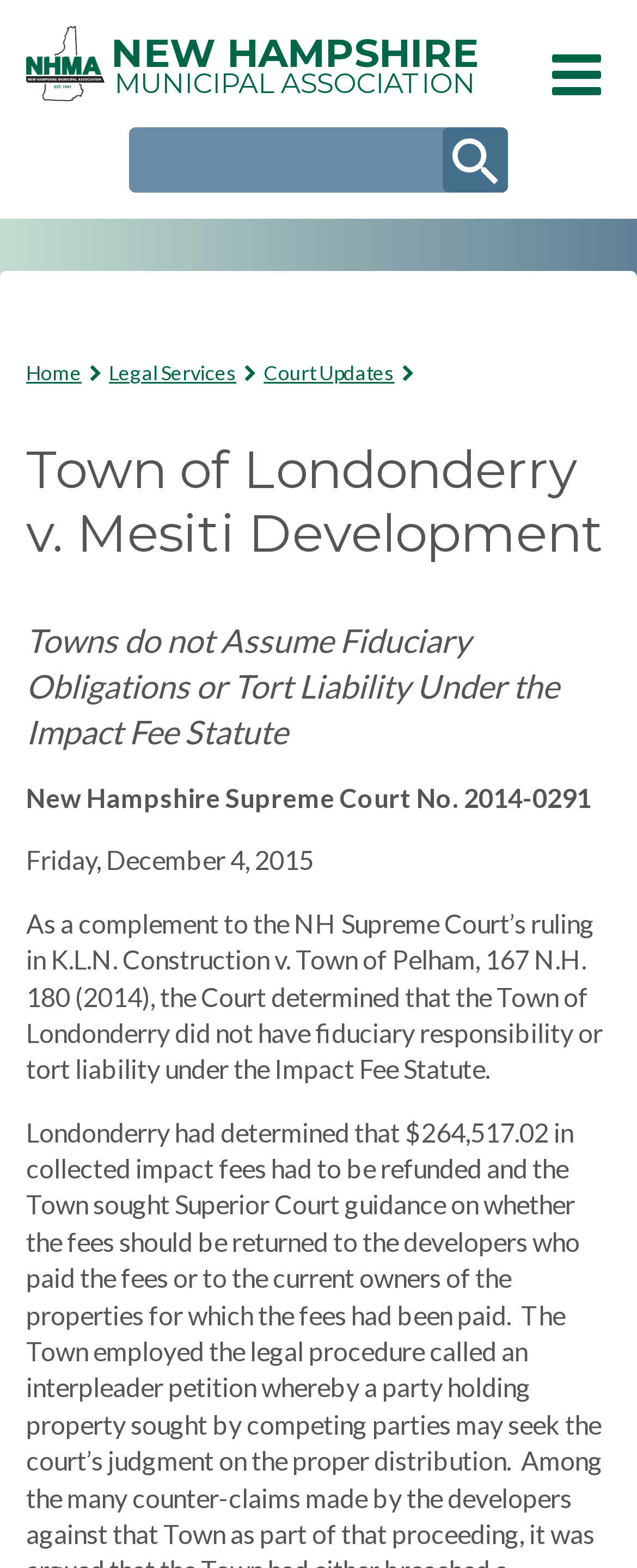Kindly determine the bounding box coordinates for the area that needs to be clicked to execute this instruction: "View Court Updates".

[0.295, 0.182, 1.0, 0.226]